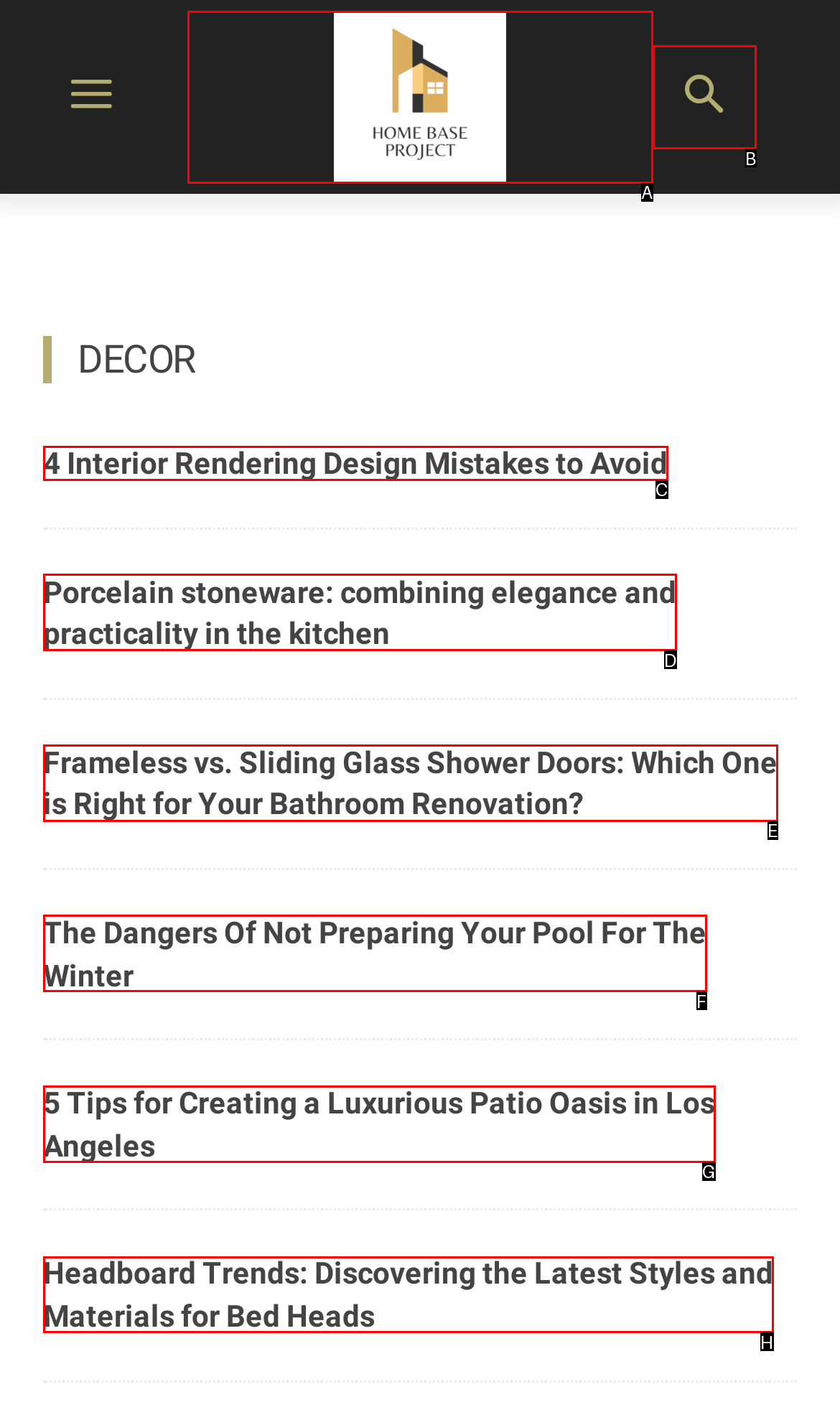Based on the choices marked in the screenshot, which letter represents the correct UI element to perform the task: Search for something?

None